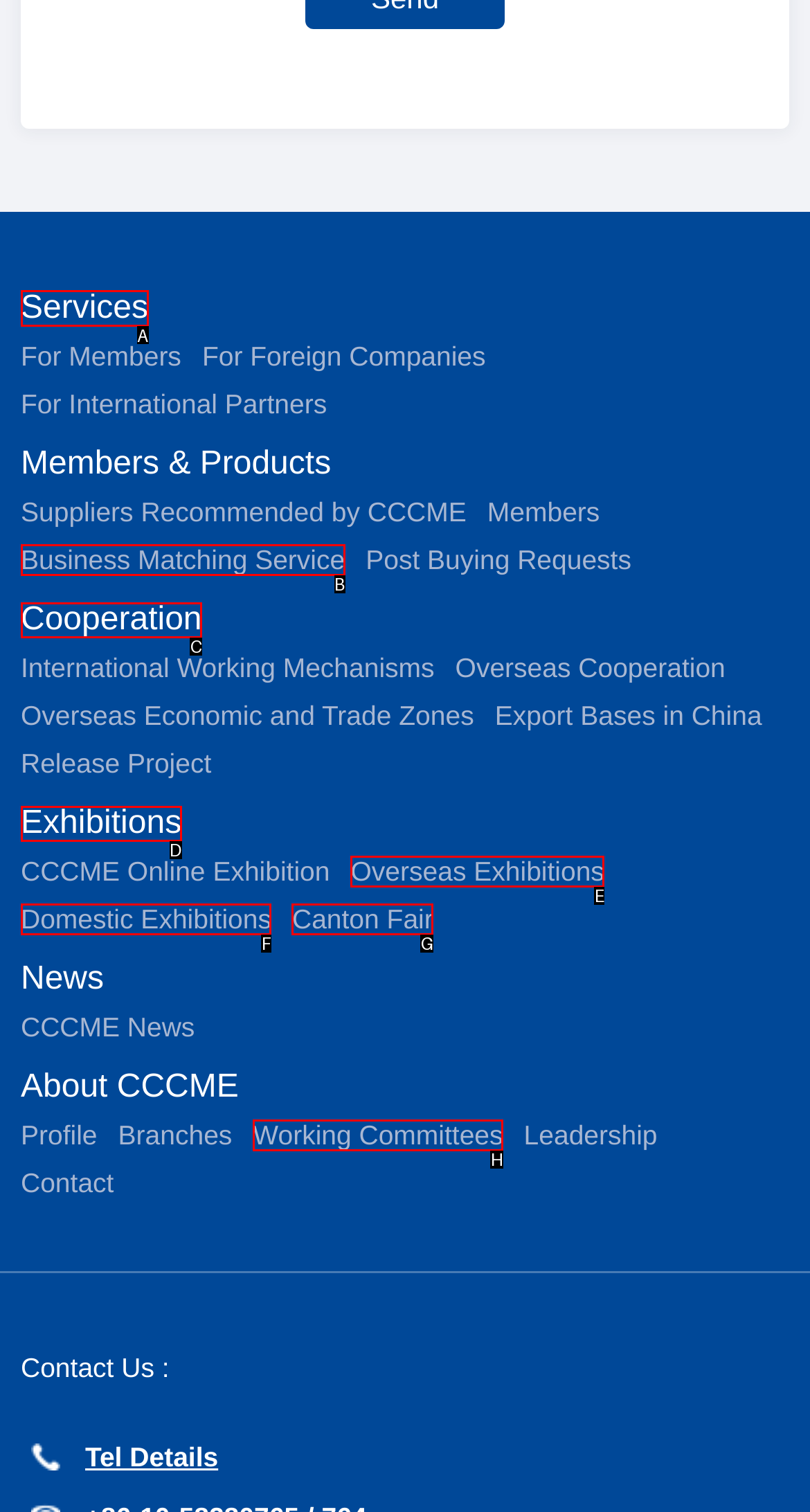Select the letter of the UI element that matches this task: Click on Services
Provide the answer as the letter of the correct choice.

A